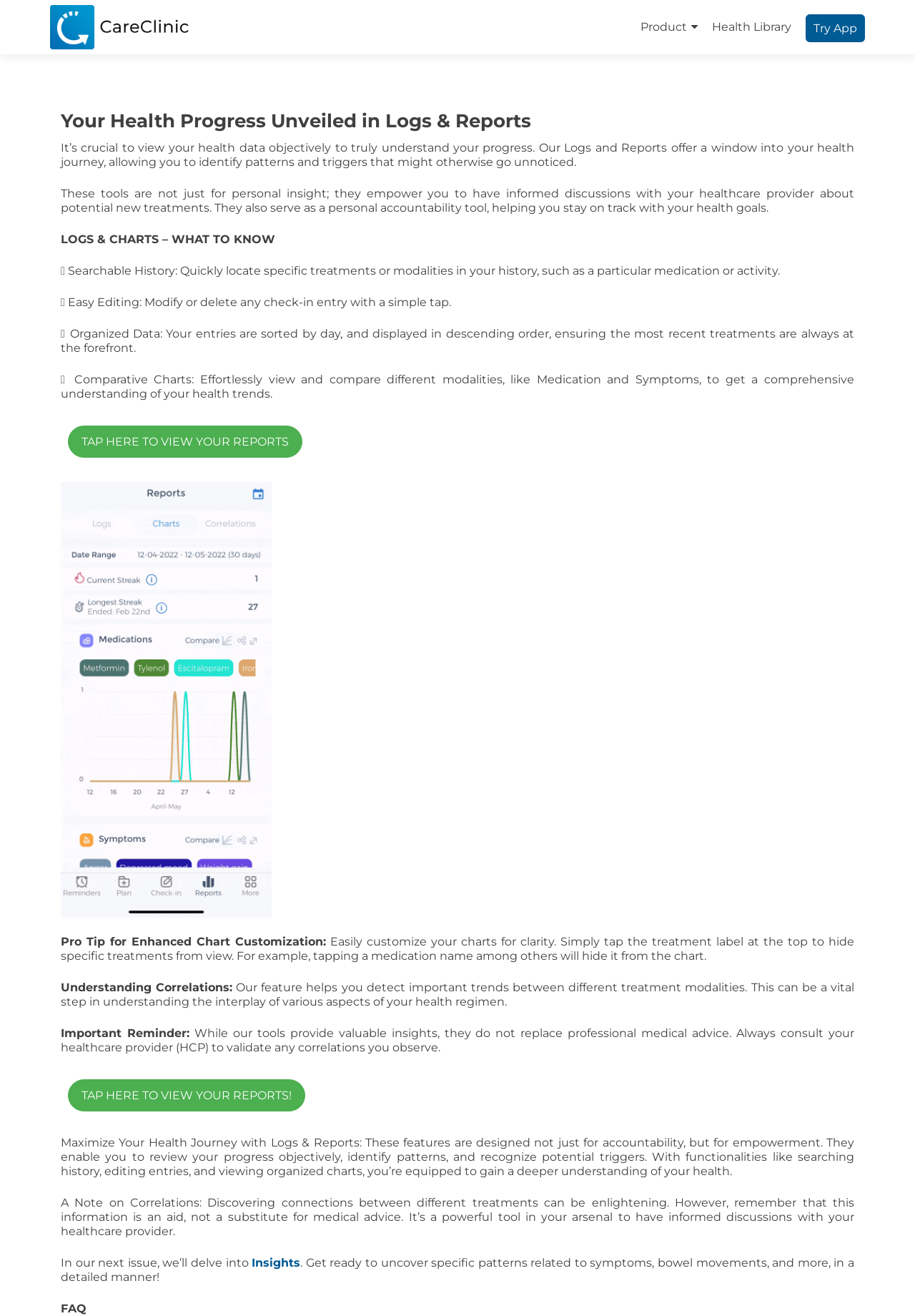What can be edited in the Logs and Charts feature?
Look at the screenshot and respond with a single word or phrase.

Check-in entries